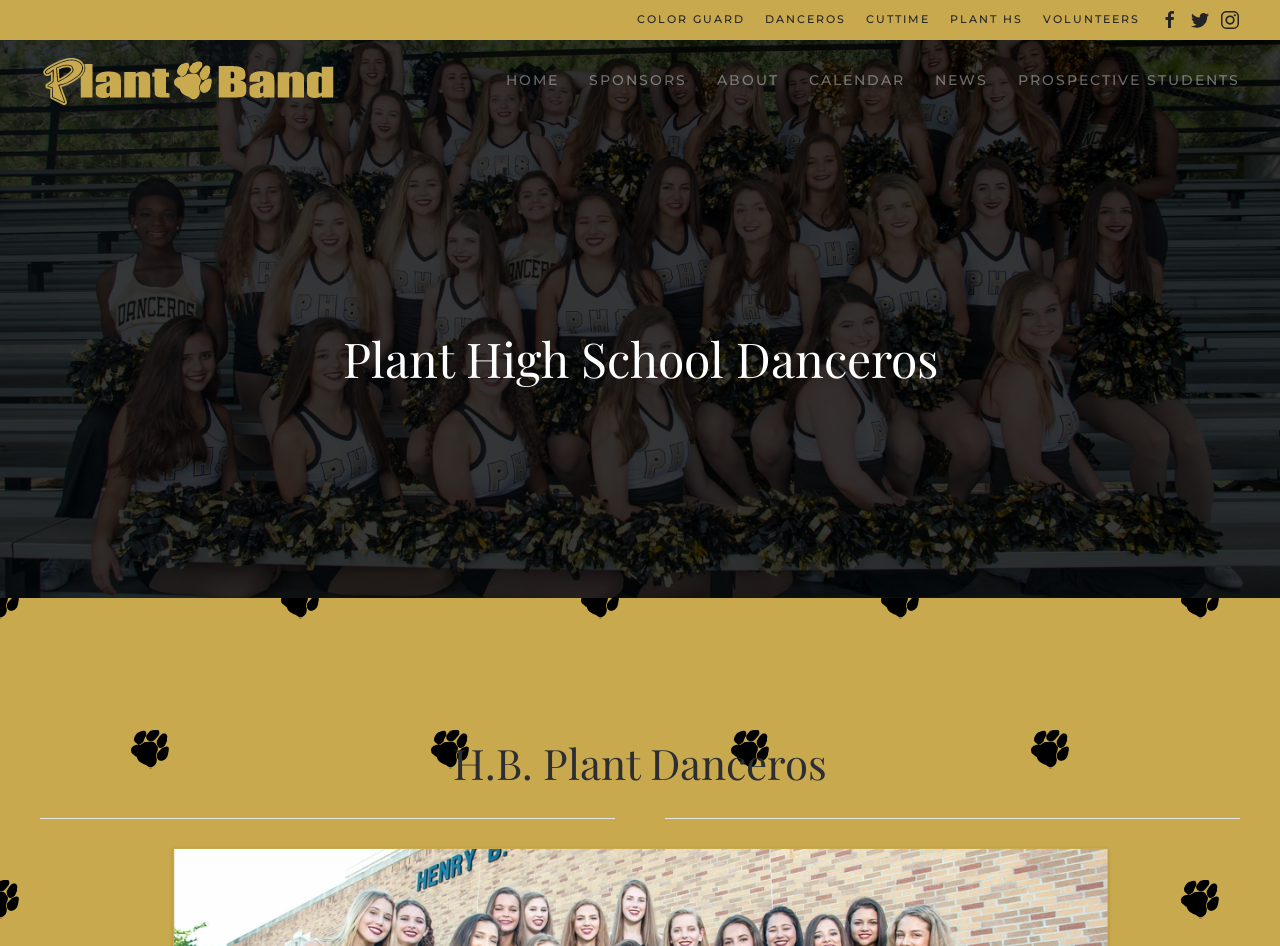Please determine the bounding box coordinates of the clickable area required to carry out the following instruction: "Explore ABOUT". The coordinates must be four float numbers between 0 and 1, represented as [left, top, right, bottom].

[0.56, 0.042, 0.609, 0.127]